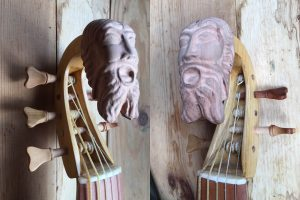Explain the image in a detailed and thorough manner.

This image features a beautifully crafted headstock of a musical instrument, showcasing the intricate design of the tuning pegs and a striking sculptural element that resembles a carved face at the top. The wood grain of the instrument adds warmth and texture, highlighting the craftsmanship involved. The left side of the image displays the headstock from a slightly different angle, while the right side provides a closer view of the detailed facial carving. This artistic detail not only enhances the aesthetic appeal of the instrument but also reflects the rich tradition of ornamentation in musical craftsmanship. The overall composition captures the fusion of function and artistry, inviting viewers to appreciate both the beauty and the historical significance of the instrument.